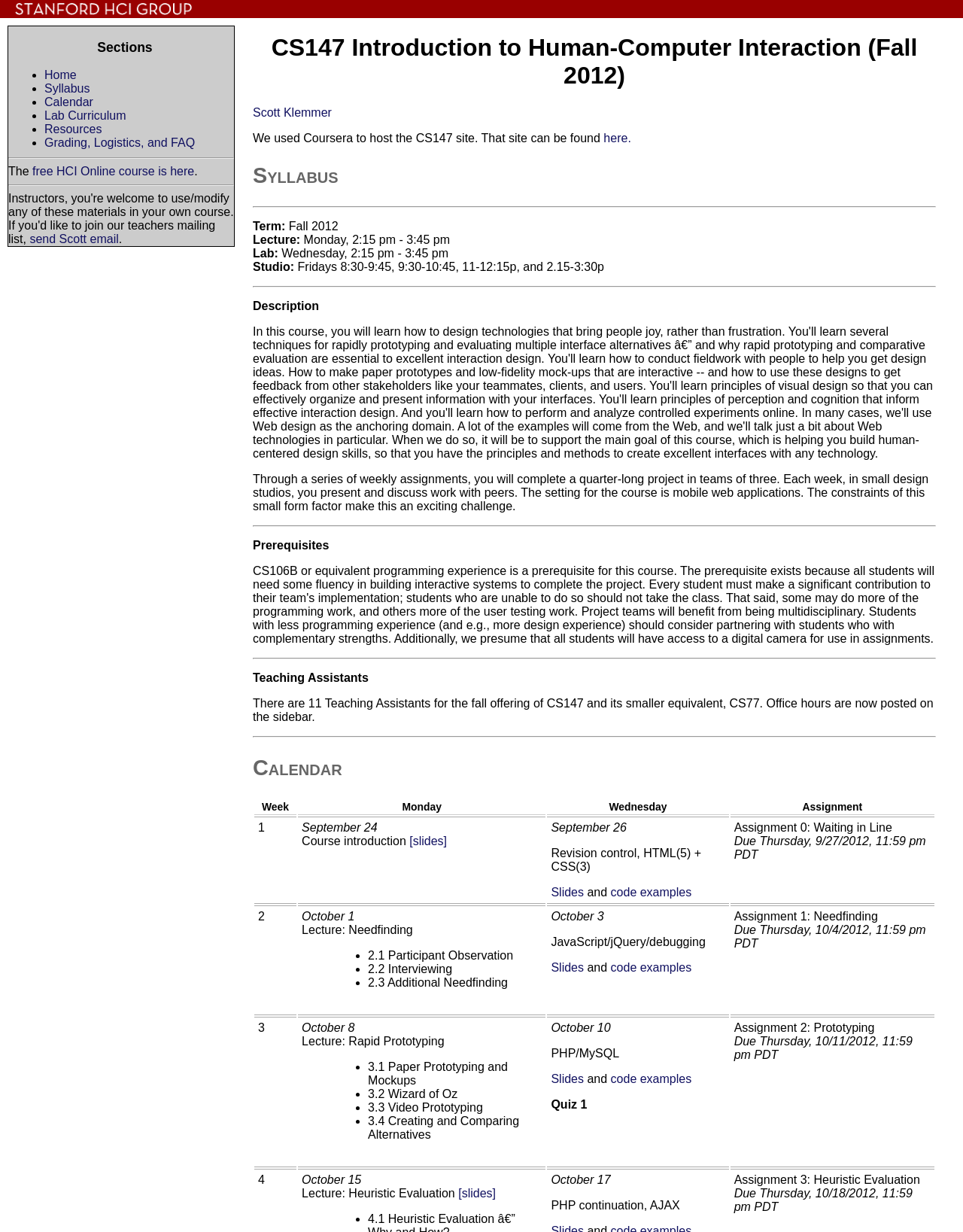Determine the main headline of the webpage and provide its text.

CS147 Introduction to Human-Computer Interaction (Fall 2012)